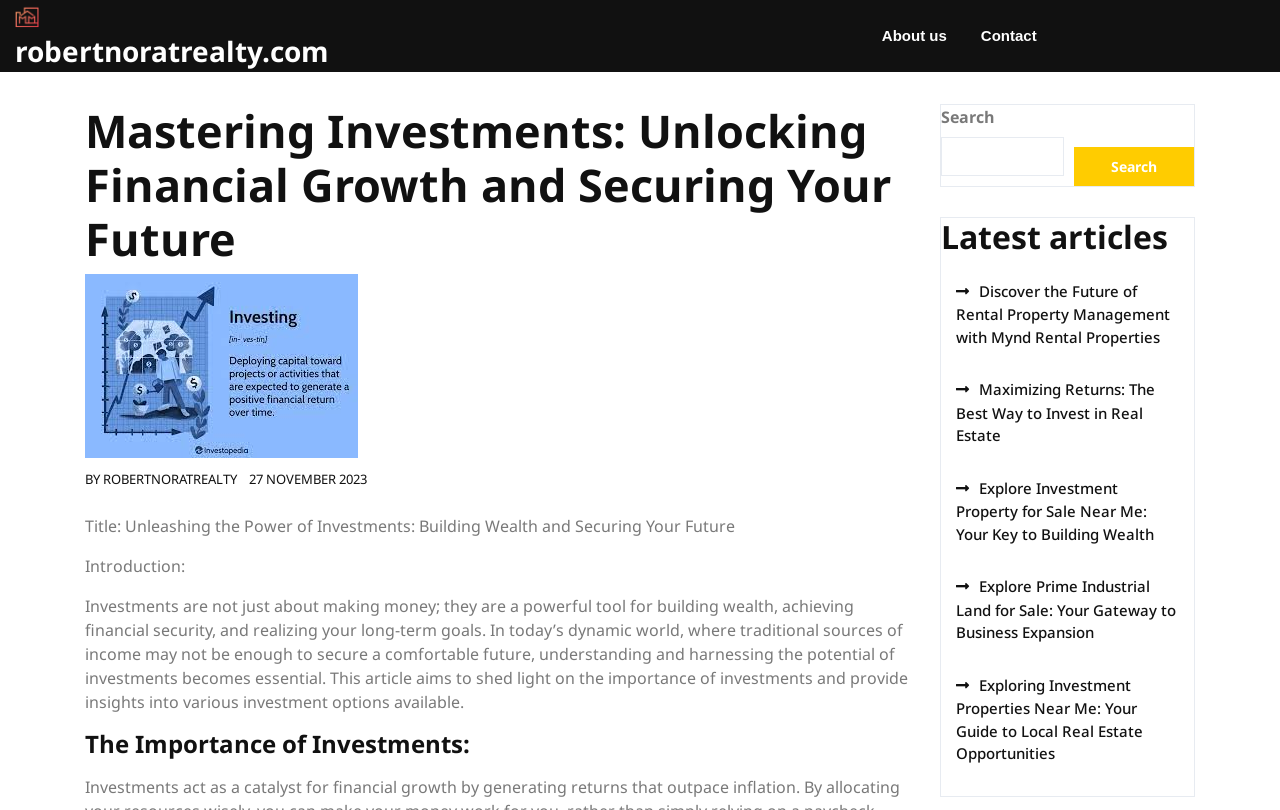Locate the UI element described as follows: "parent_node: Search name="s"". Return the bounding box coordinates as four float numbers between 0 and 1 in the order [left, top, right, bottom].

[0.735, 0.169, 0.831, 0.218]